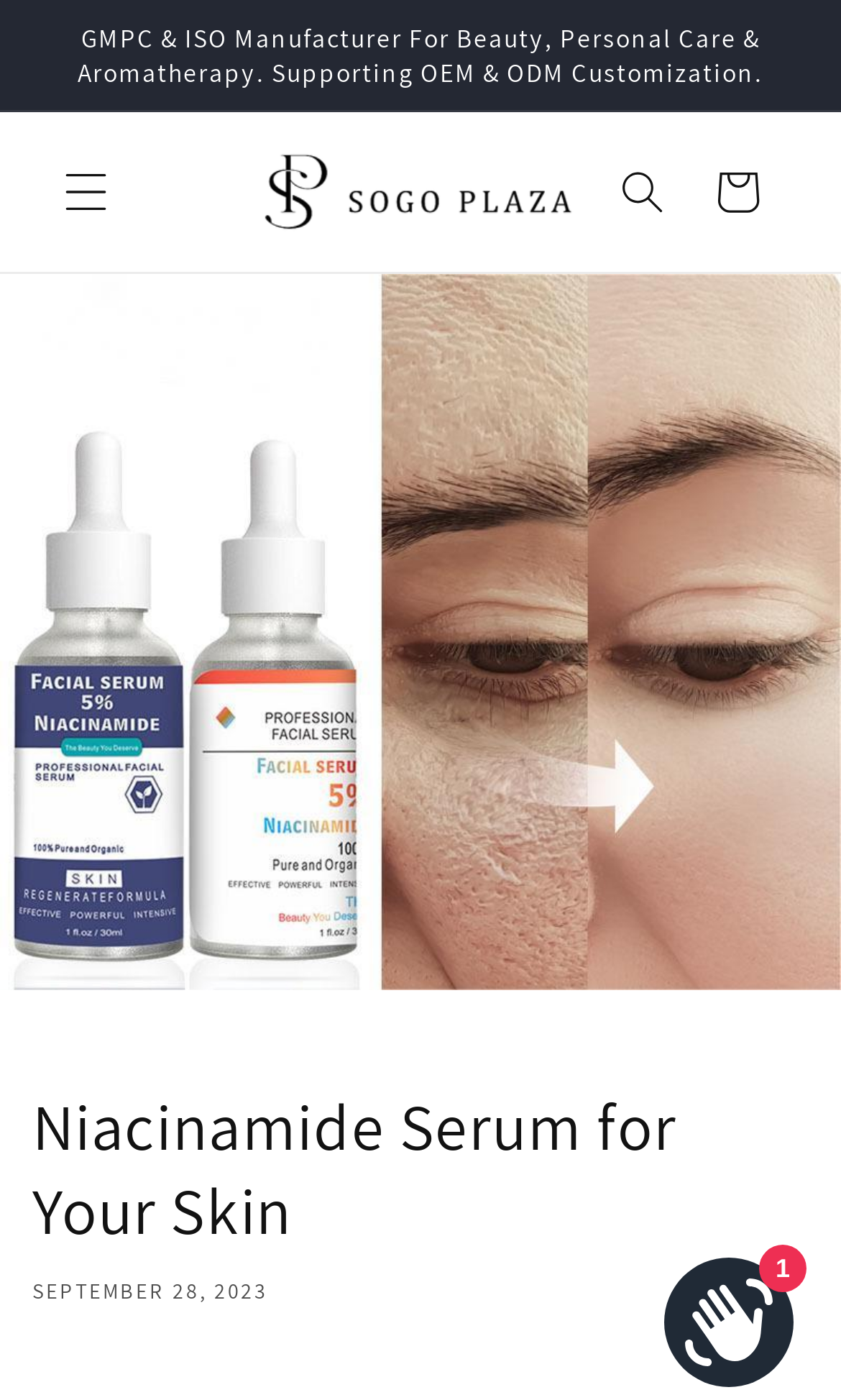Given the element description aria-label="Menu", identify the bounding box coordinates for the UI element on the webpage screenshot. The format should be (top-left x, top-left y, bottom-right x, bottom-right y), with values between 0 and 1.

[0.046, 0.103, 0.159, 0.171]